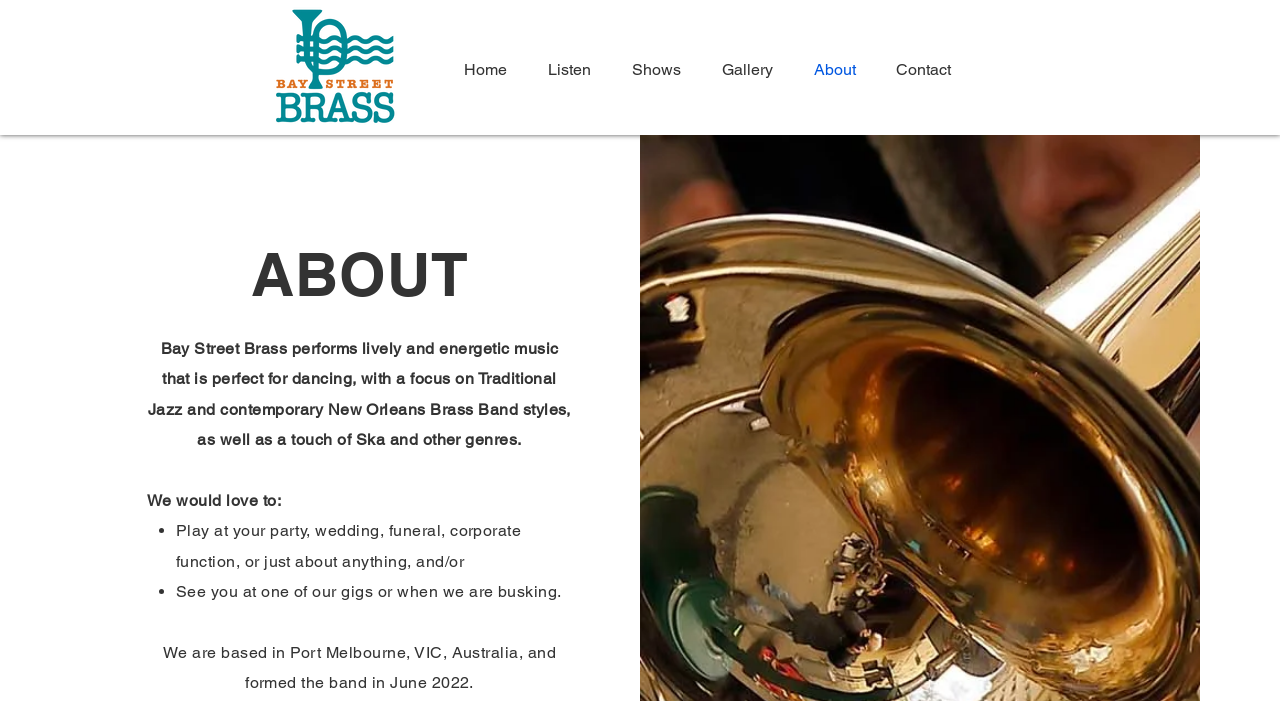What is the logo of Bay Street Brass?
Please give a detailed answer to the question using the information shown in the image.

The logo of Bay Street Brass is a vertical trumpet facing up, with the three trumpet valves on the left turning into waves on the right, all in sea green. Below that, in orange are the words BAY STREET. Below them in sea green is the word BRASS.